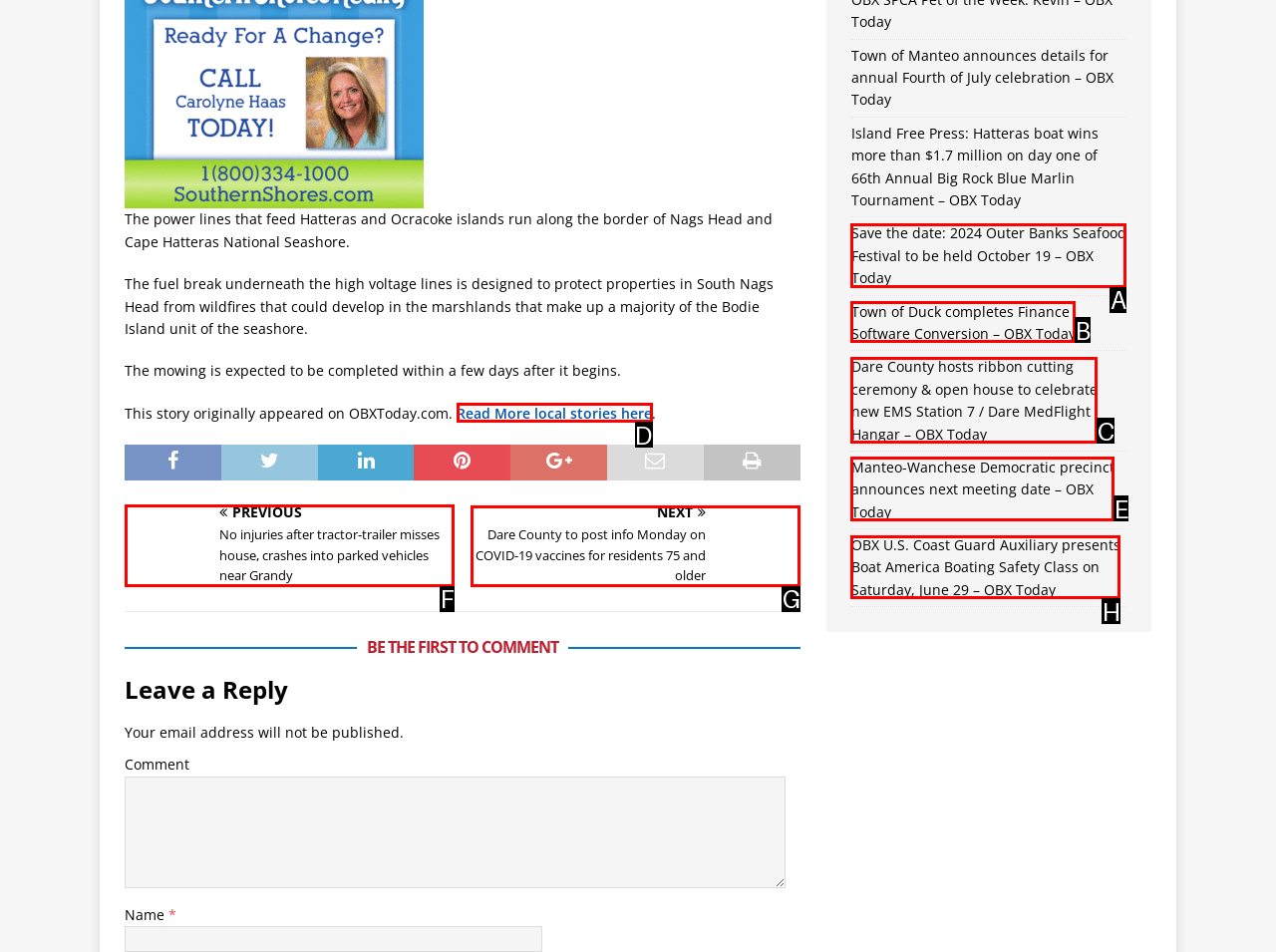From the options shown in the screenshot, tell me which lettered element I need to click to complete the task: Click on AVENSEO logo.

None